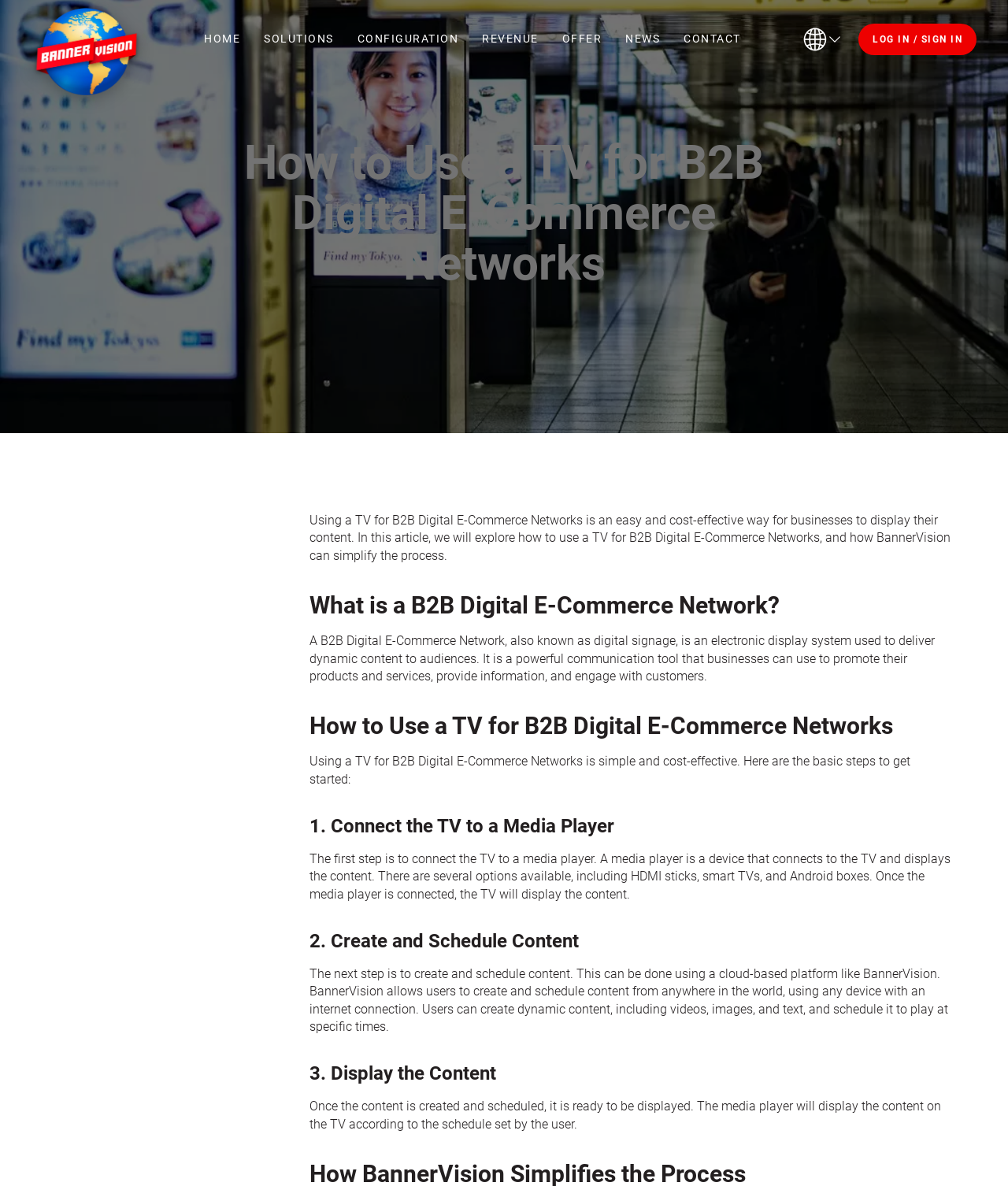Determine the bounding box coordinates of the section I need to click to execute the following instruction: "Click on HOME". Provide the coordinates as four float numbers between 0 and 1, i.e., [left, top, right, bottom].

[0.191, 0.021, 0.25, 0.044]